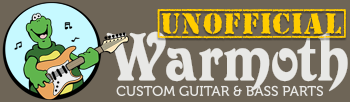What is the name of the brand integrated into the design?
From the image, respond using a single word or phrase.

Warmoth